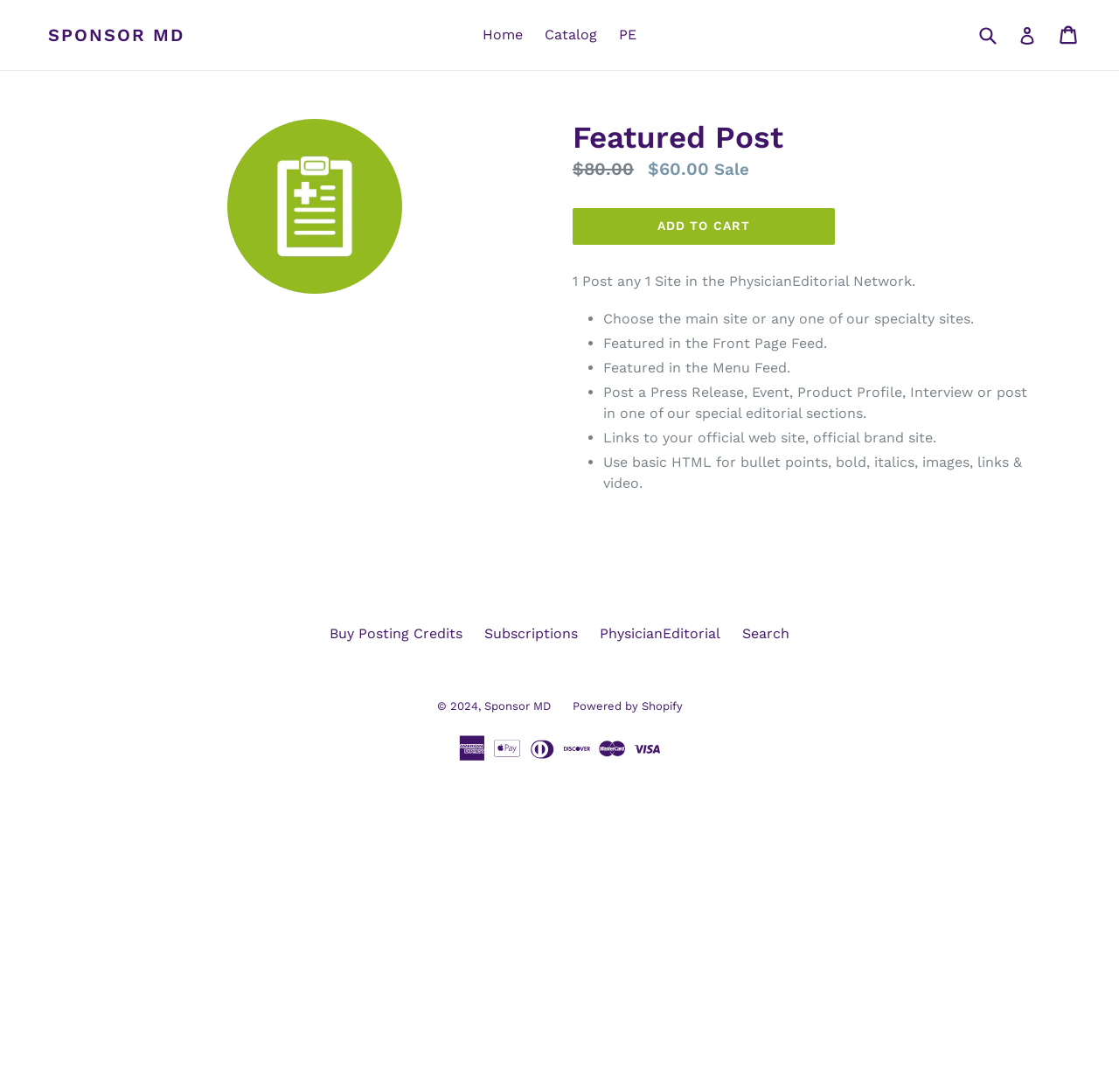Determine the bounding box coordinates of the clickable area required to perform the following instruction: "Buy posting credits". The coordinates should be represented as four float numbers between 0 and 1: [left, top, right, bottom].

[0.295, 0.573, 0.413, 0.588]